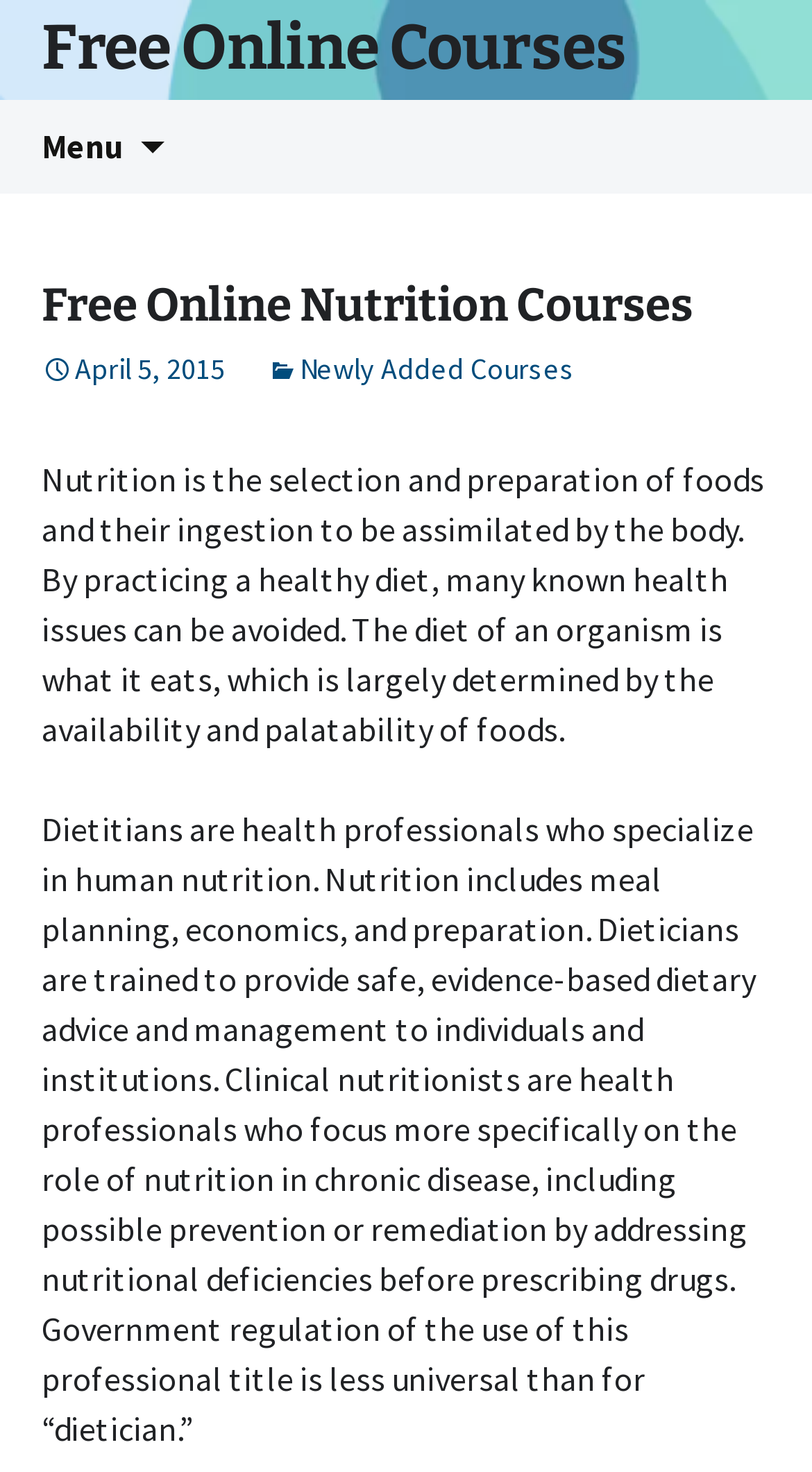What is the main topic of this webpage?
Refer to the image and give a detailed answer to the question.

Based on the content of the webpage, it appears to be discussing nutrition, including the definition, importance, and roles of dietitians and clinical nutritionists.